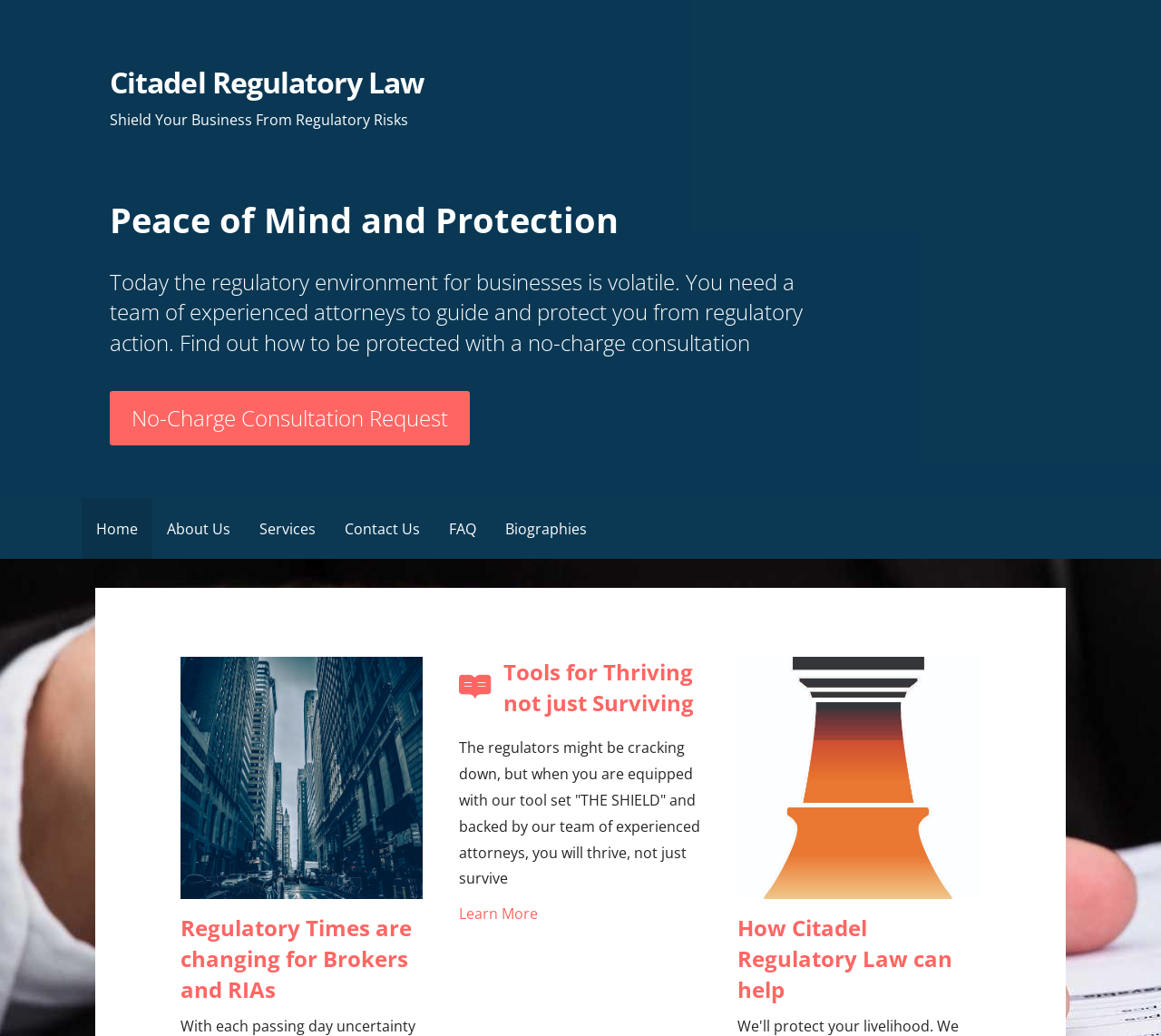Based on the visual content of the image, answer the question thoroughly: What is the call-to-action for a no-charge consultation?

The webpage has a link 'No-Charge Consultation Request' which suggests that users can request a consultation with Citadel Regulatory Law without any charge. This is a call-to-action for users who are interested in learning more about the services offered by the law firm.